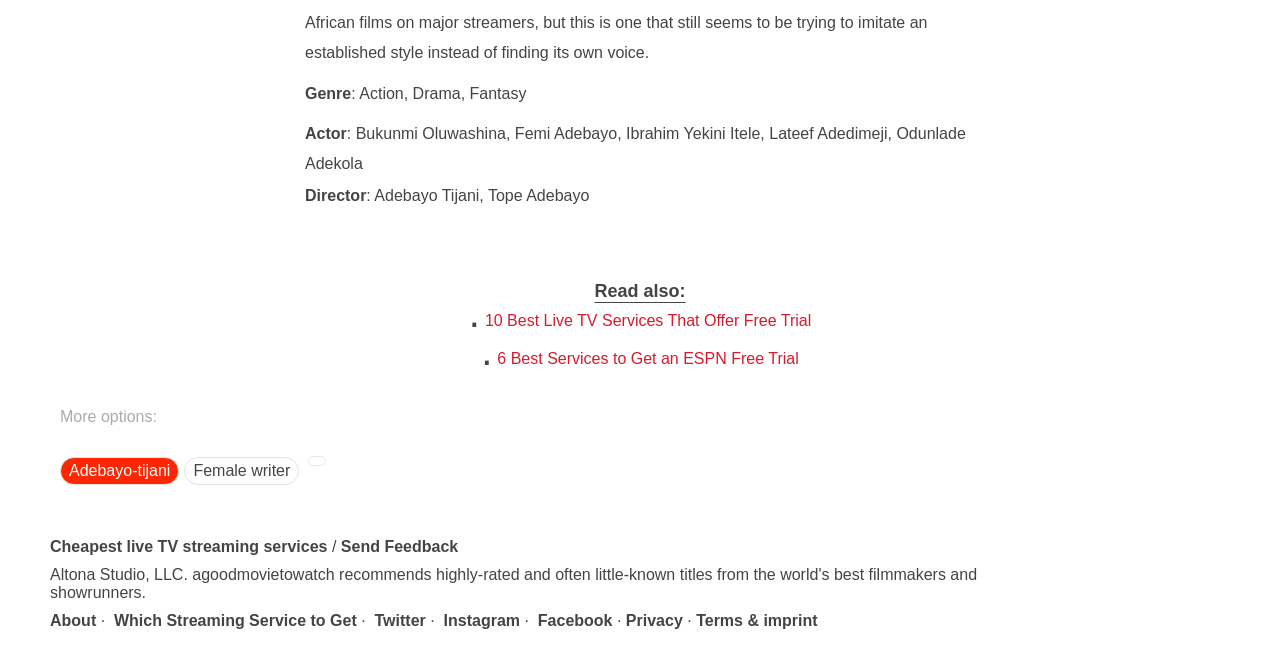Please identify the coordinates of the bounding box that should be clicked to fulfill this instruction: "Type your name".

None